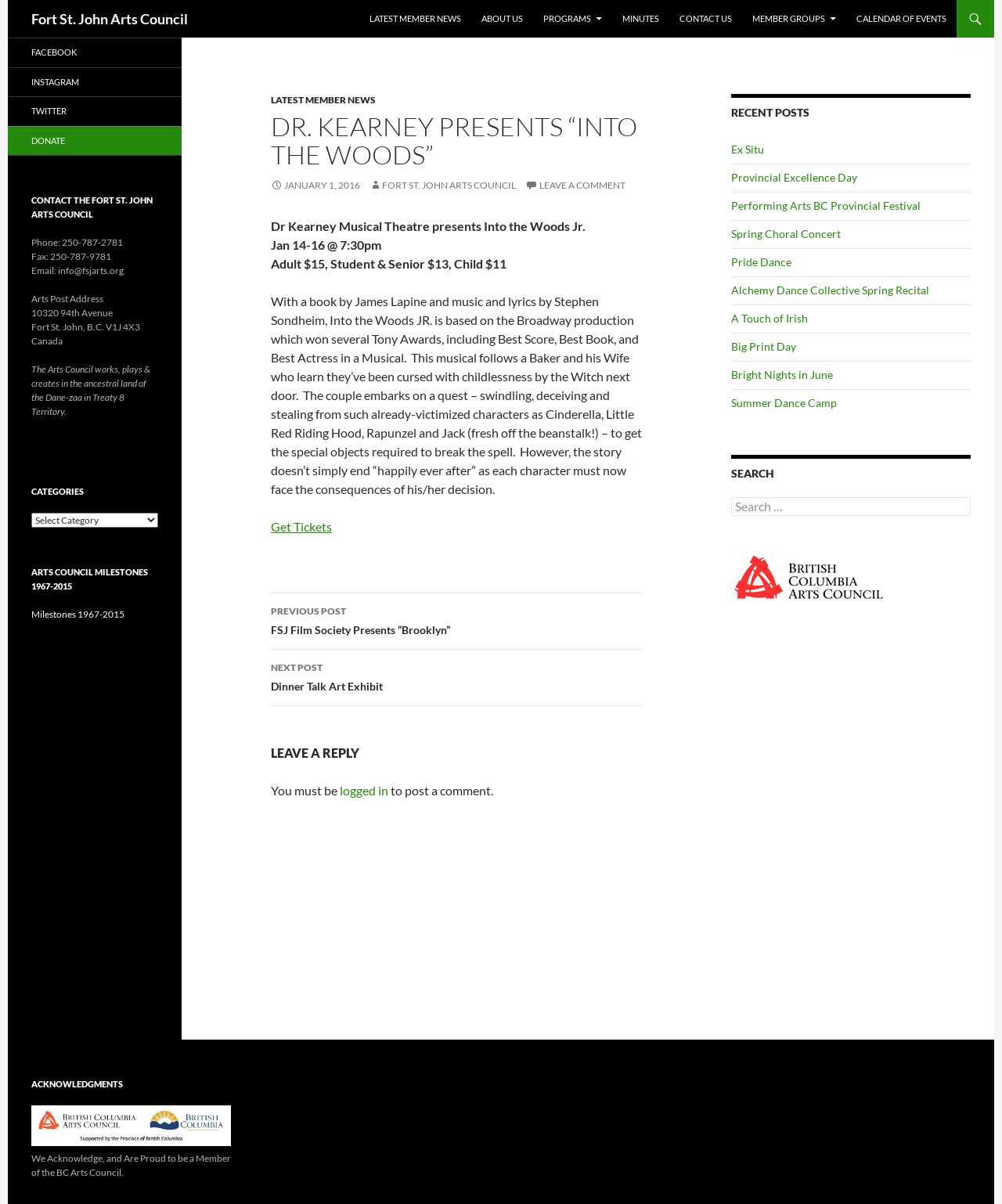Refer to the image and provide an in-depth answer to the question:
How much does a child ticket cost for the event?

I found the answer by looking at the article section, where it says 'Adult $15, Student & Senior $13, Child $11' in a static text element.